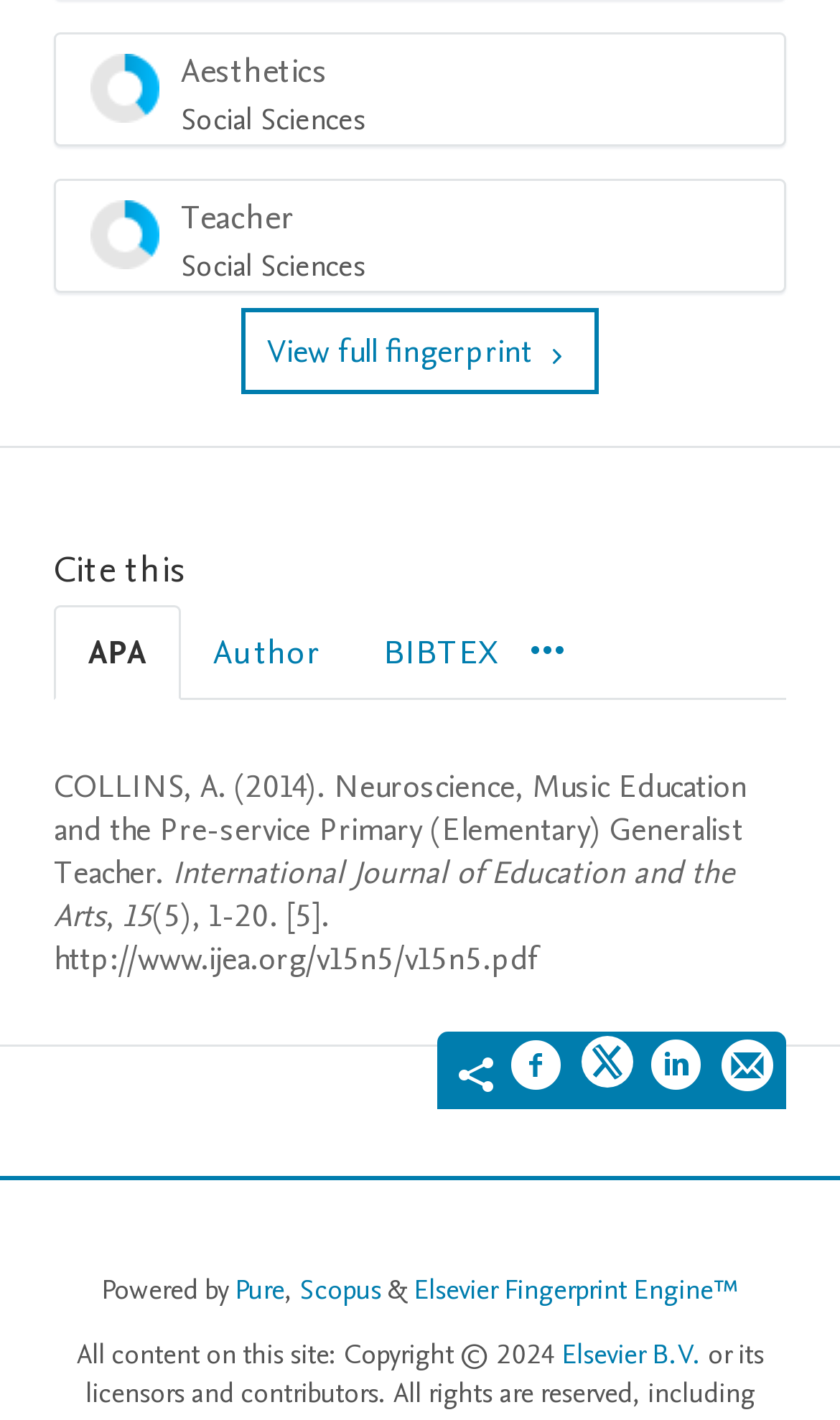Use a single word or phrase to answer this question: 
How many sharing options are available?

4